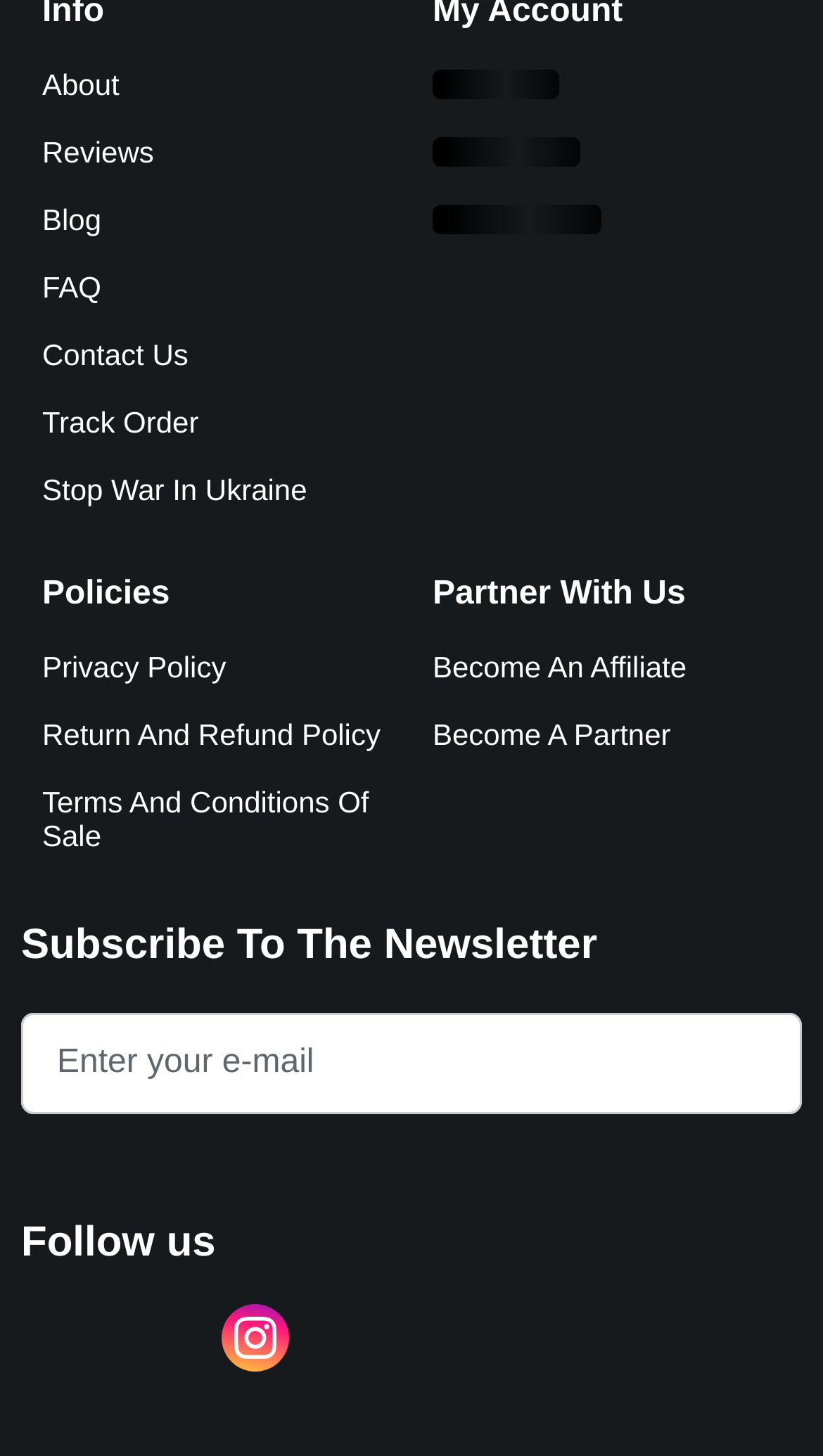Find the bounding box coordinates of the element you need to click on to perform this action: 'Follow us on Facebook'. The coordinates should be represented by four float values between 0 and 1, in the format [left, top, right, bottom].

[0.079, 0.896, 0.162, 0.943]